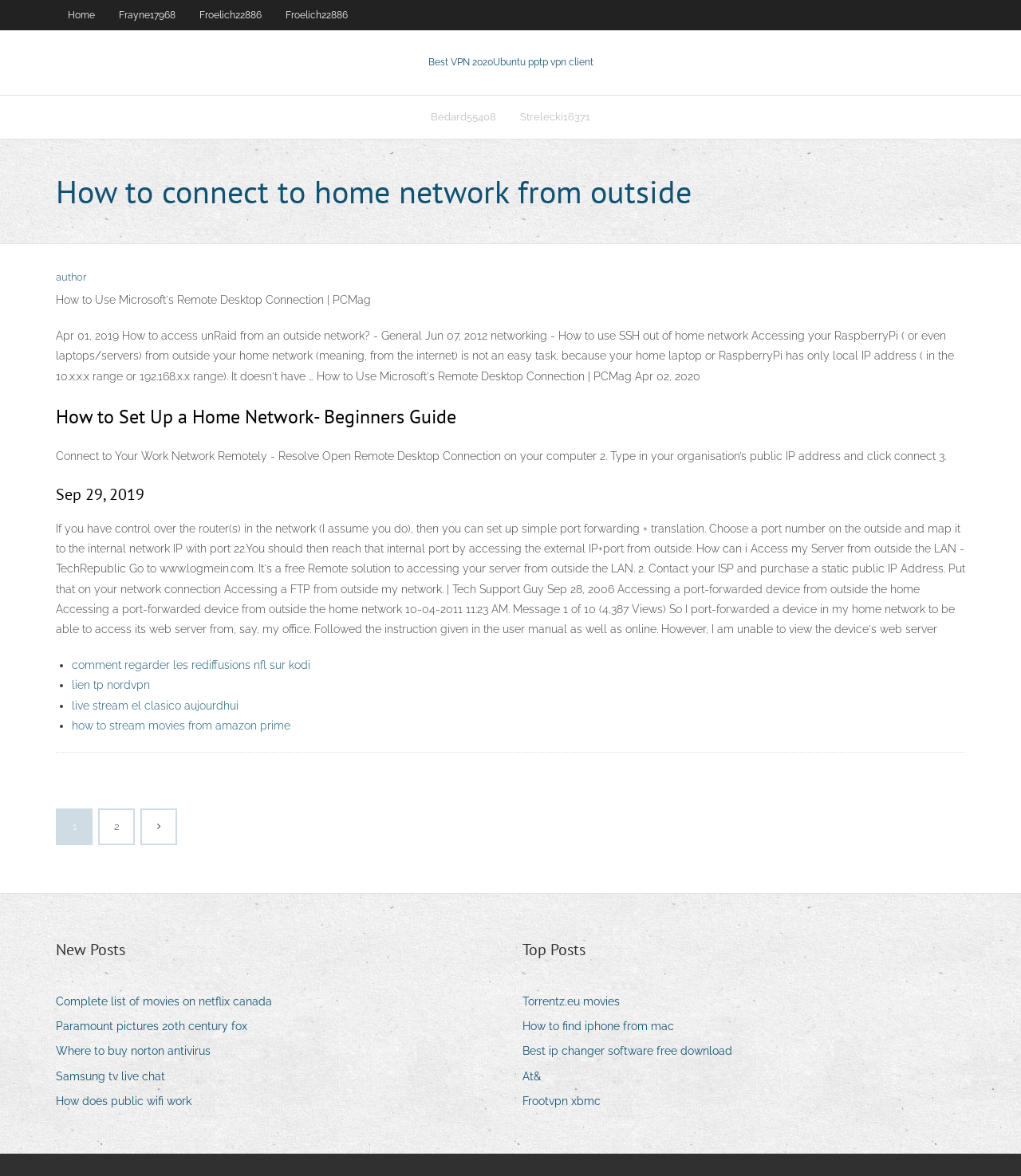Locate the bounding box coordinates of the element you need to click to accomplish the task described by this instruction: "Click on the 'Home' link".

[0.055, 0.0, 0.105, 0.025]